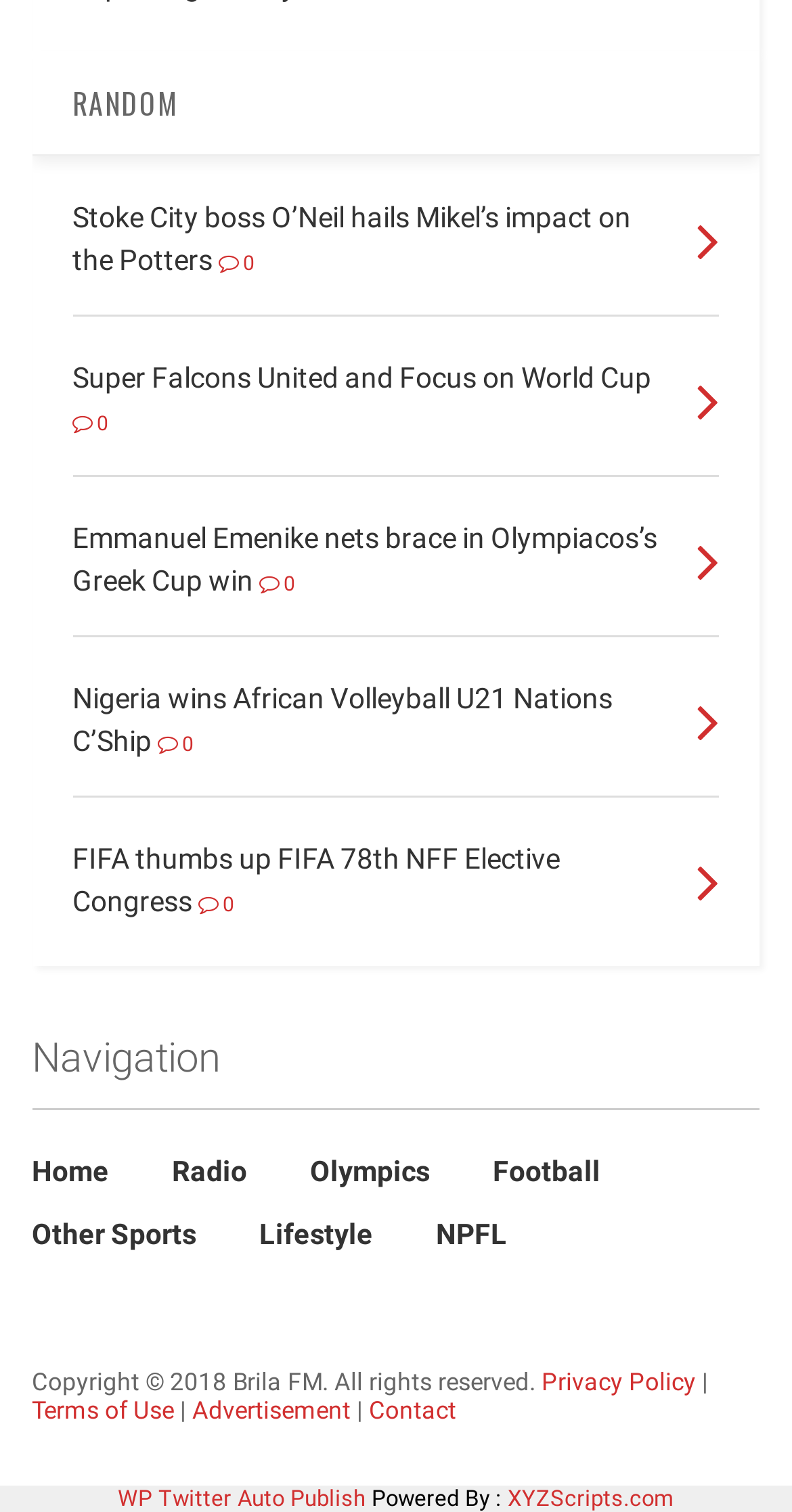Determine the bounding box coordinates for the area that needs to be clicked to fulfill this task: "Go to Home". The coordinates must be given as four float numbers between 0 and 1, i.e., [left, top, right, bottom].

[0.04, 0.763, 0.137, 0.785]